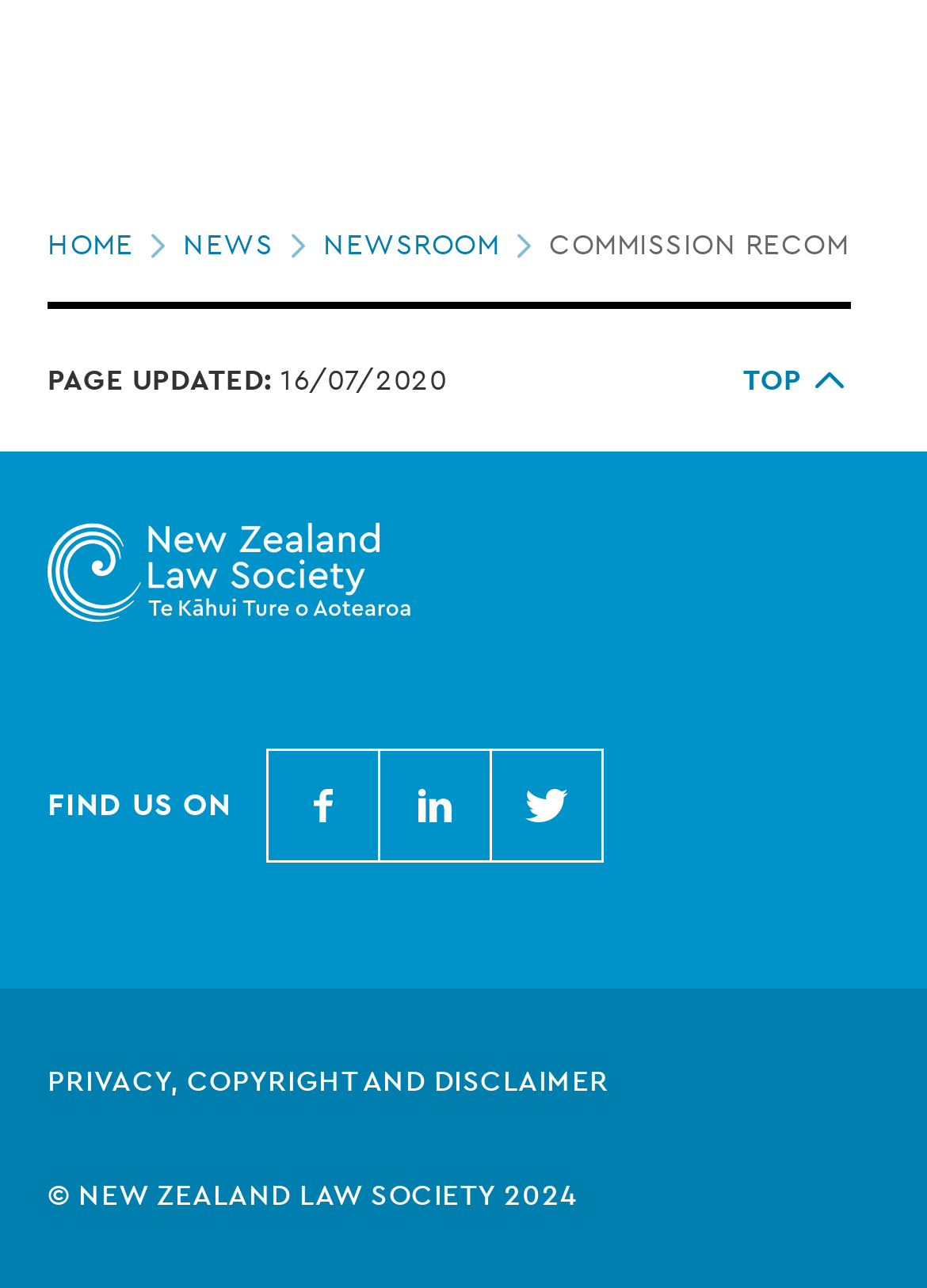Please answer the following question using a single word or phrase: 
What social media platforms are linked on this page?

Facebook, LinkedIn, Twitter